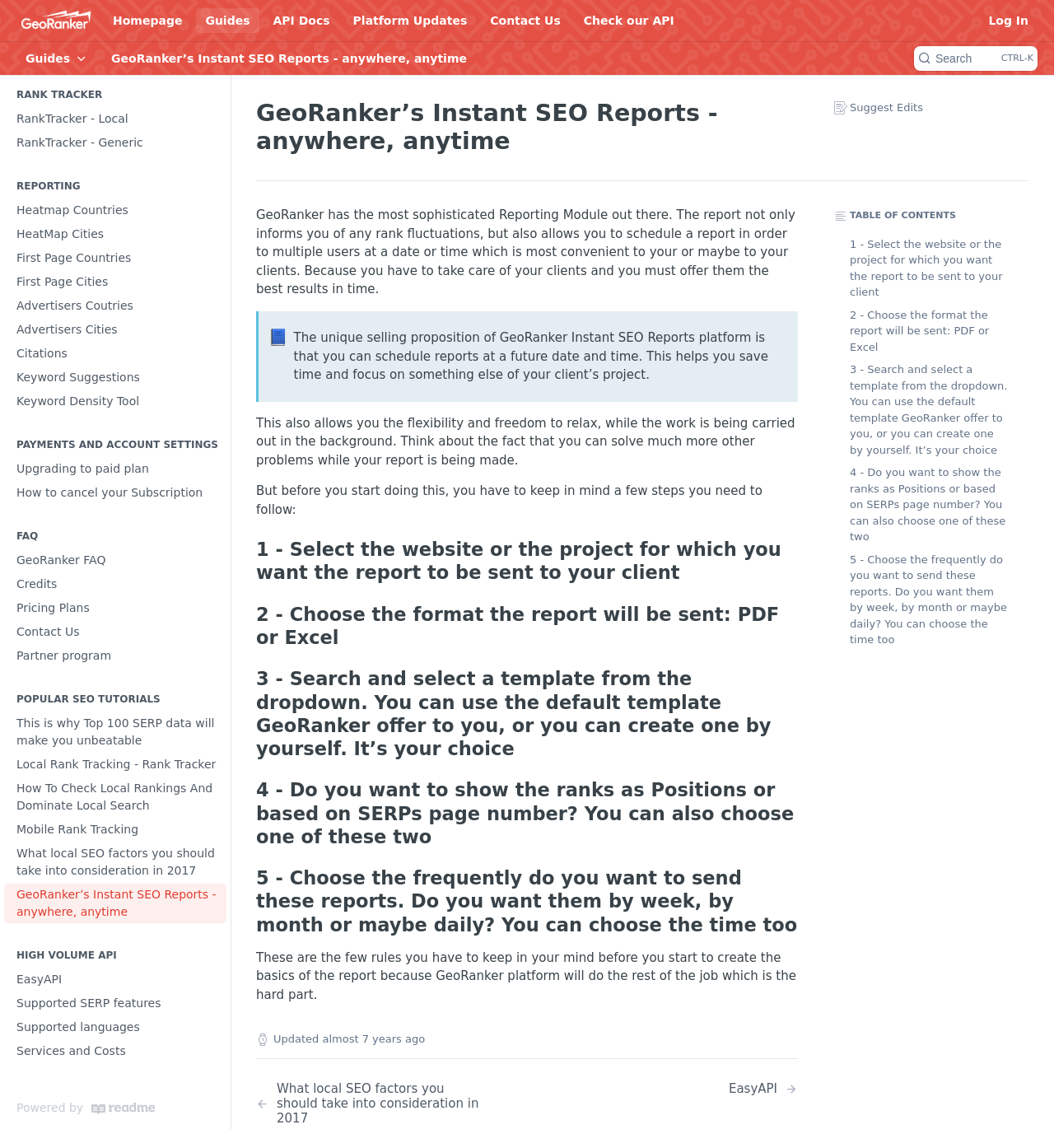Provide a brief response in the form of a single word or phrase:
What is the name of the API offered by GeoRanker?

EasyAPI